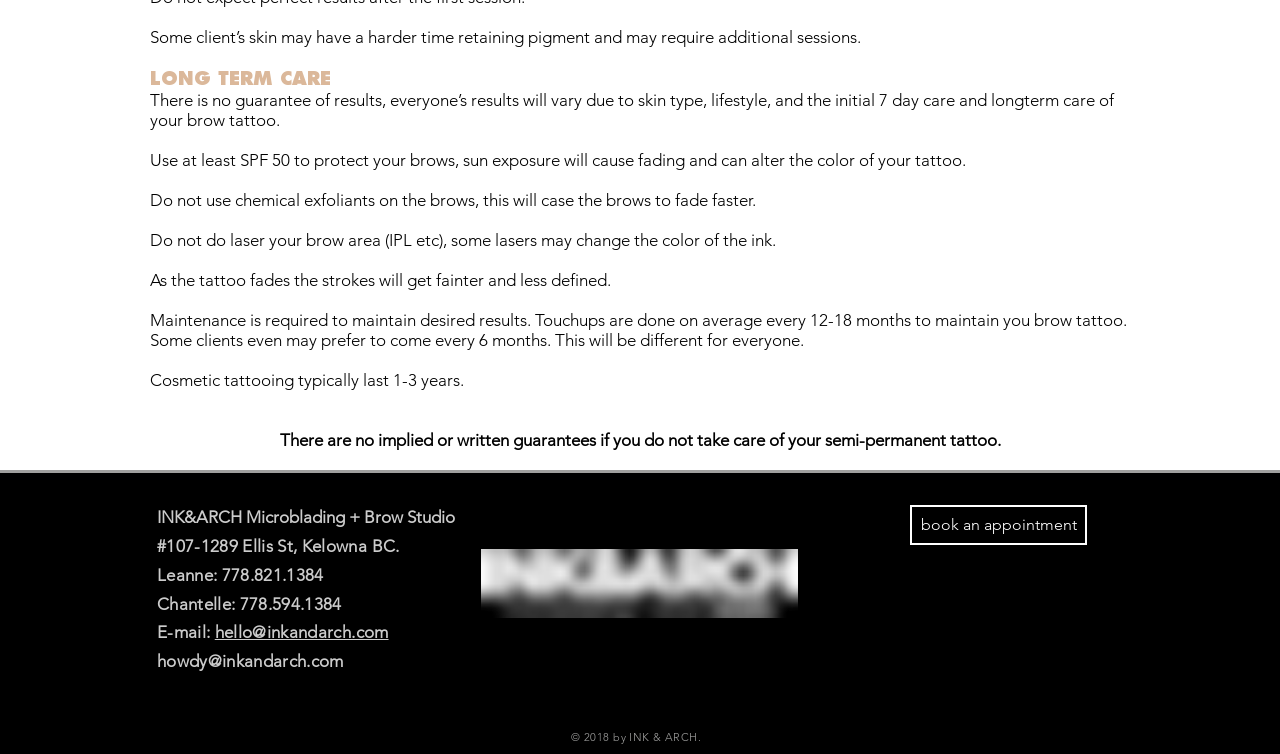Please reply to the following question with a single word or a short phrase:
What is the average lifespan of cosmetic tattooing?

1-3 years